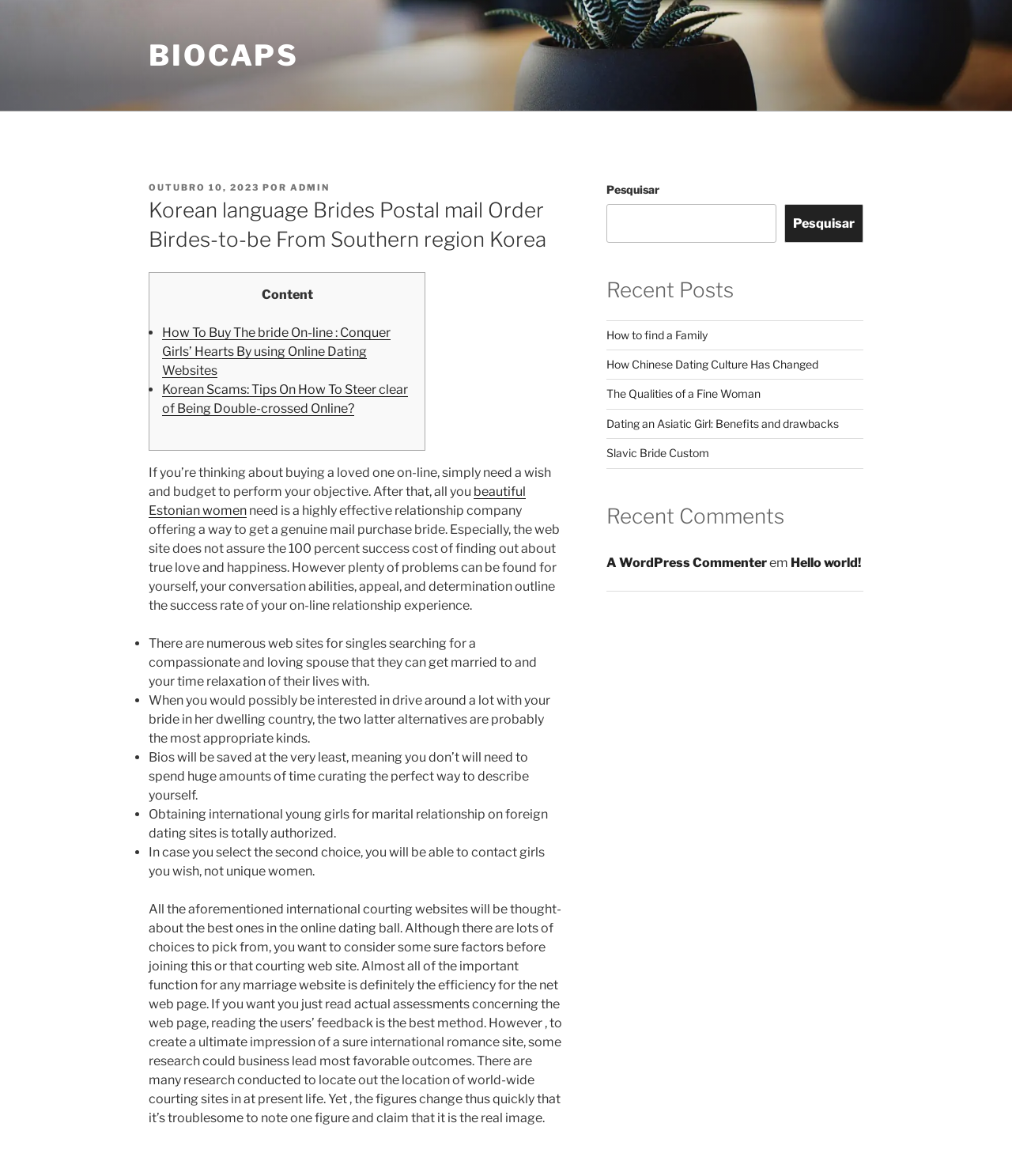Please locate the bounding box coordinates of the element's region that needs to be clicked to follow the instruction: "Read recent post 'How to find a Family'". The bounding box coordinates should be provided as four float numbers between 0 and 1, i.e., [left, top, right, bottom].

[0.599, 0.279, 0.699, 0.29]